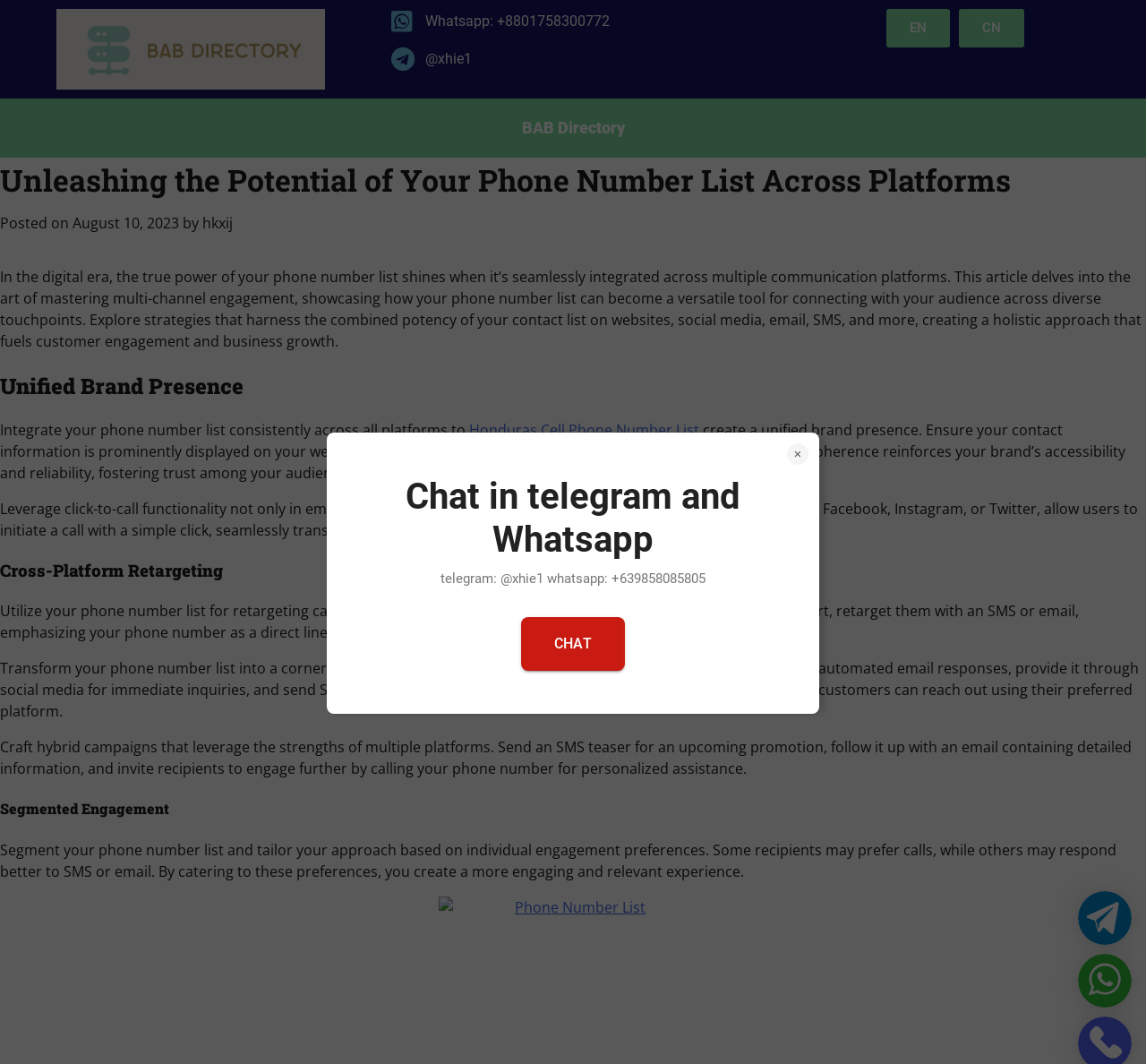What is the purpose of integrating phone number lists across platforms?
Please answer using one word or phrase, based on the screenshot.

Unified brand presence